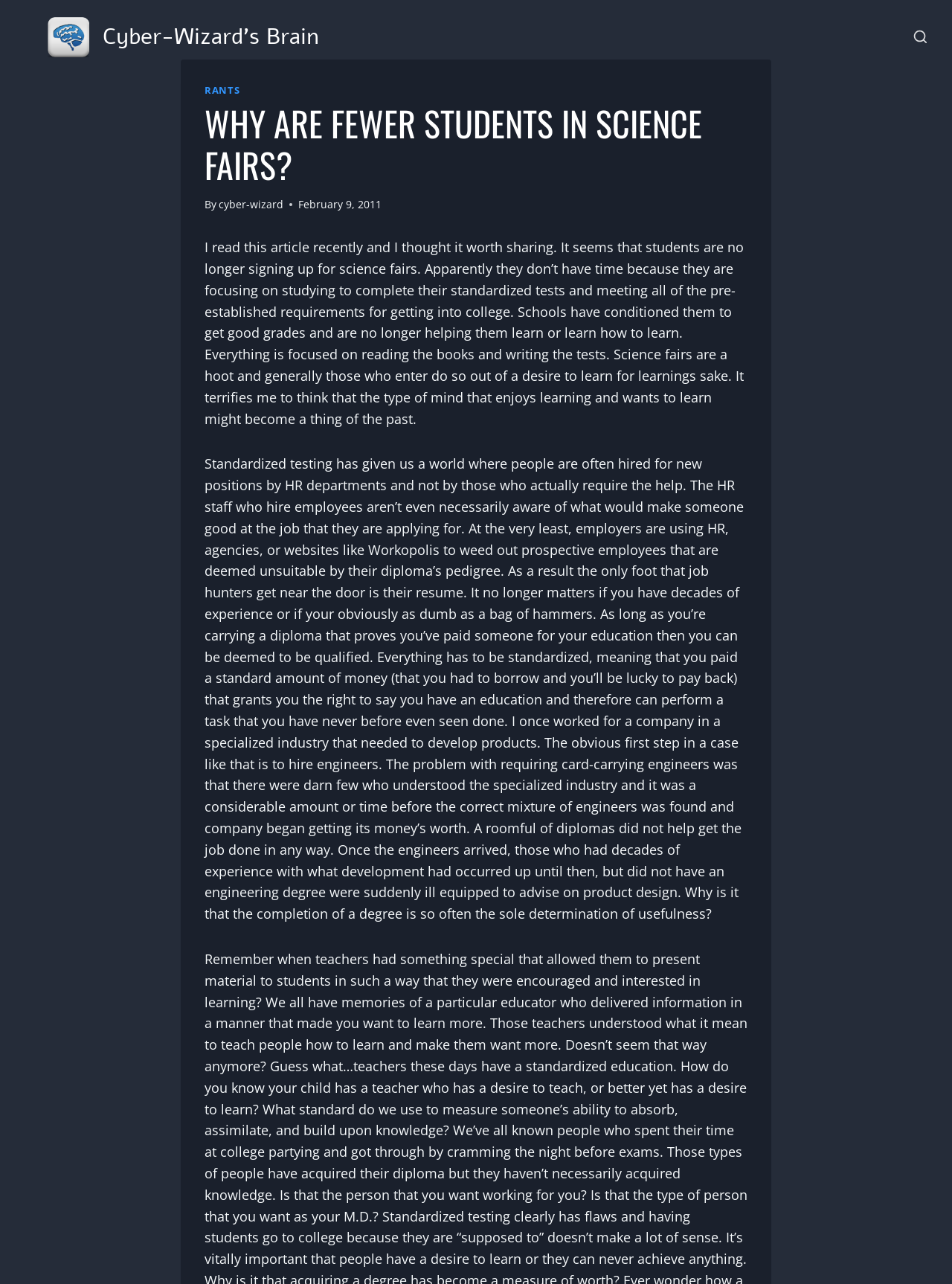Determine the bounding box for the UI element described here: "cyber-wizard".

[0.23, 0.154, 0.298, 0.165]